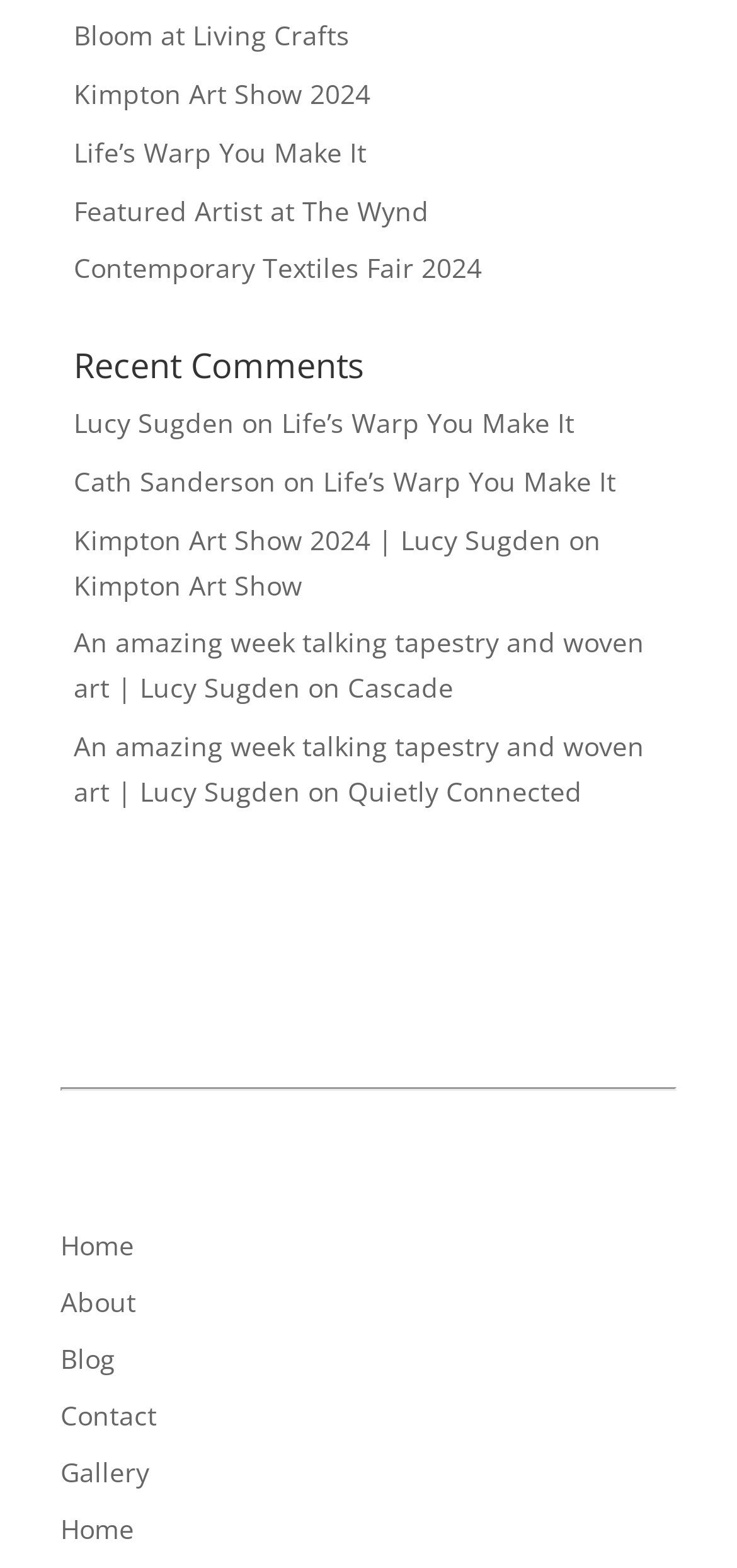Use a single word or phrase to answer the question:
What is the last link on the webpage?

Home